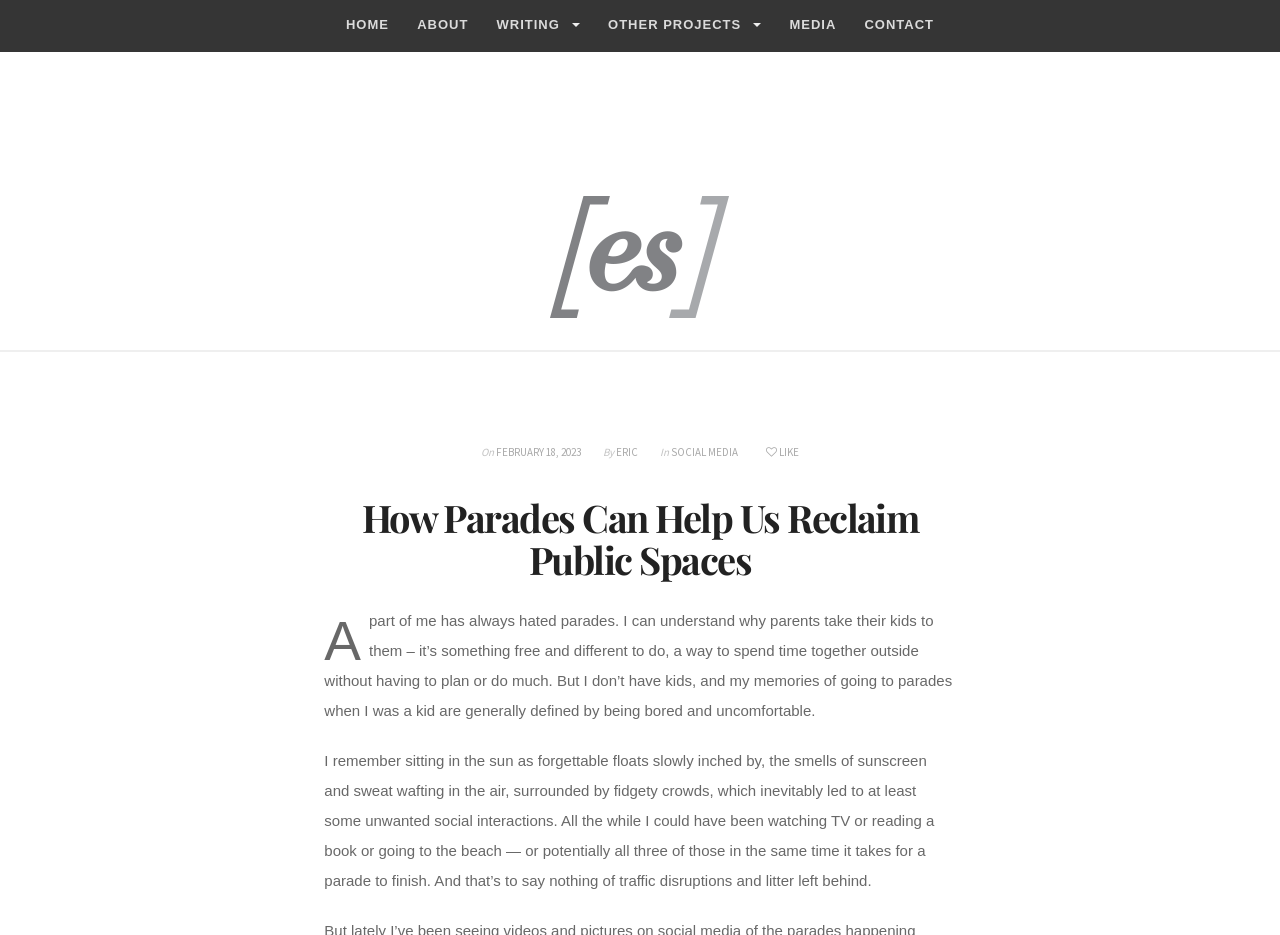Extract the bounding box coordinates for the described element: "Other Projects". The coordinates should be represented as four float numbers between 0 and 1: [left, top, right, bottom].

[0.475, 0.0, 0.595, 0.055]